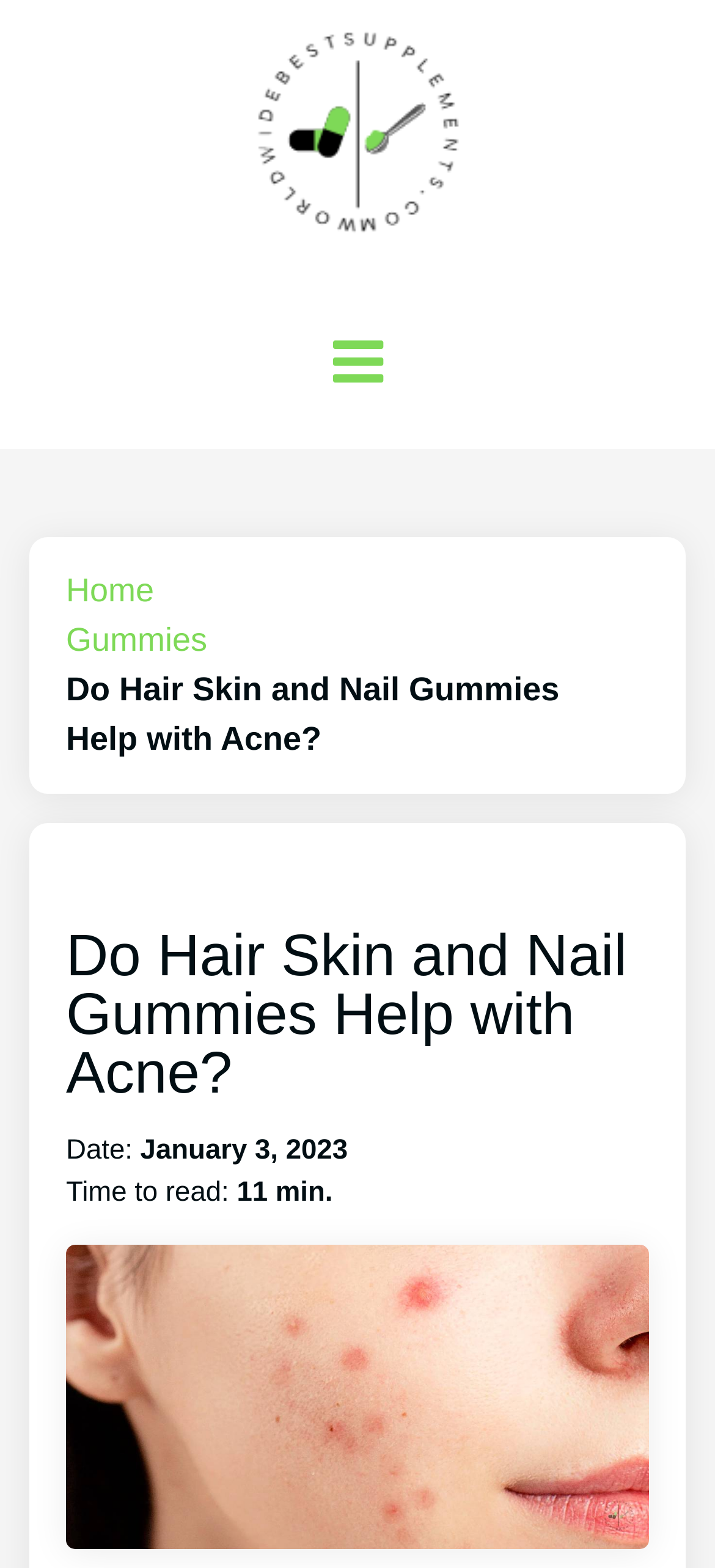Write an elaborate caption that captures the essence of the webpage.

The webpage is about the topic of hair, skin, and nail gummies and their potential benefits, specifically in relation to acne. At the top of the page, there is a logo or image of "World Wide Best Supplements" with a link to the same name. Below the logo, there is a navigation menu with links to "Home" and "Gummies" on the left side. 

On the right side of the navigation menu, there is a prominent heading that reads "Do Hair Skin and Nail Gummies Help with Acne?" in bold font. This heading is followed by a subheading with the date "January 3, 2023" and an estimated reading time of "11 min." 

Below the heading and subheading, there is a large image that takes up most of the width of the page. The image is likely related to the topic of hair, skin, and nail gummies. There is also a small icon or button with a link, but its purpose is unclear.